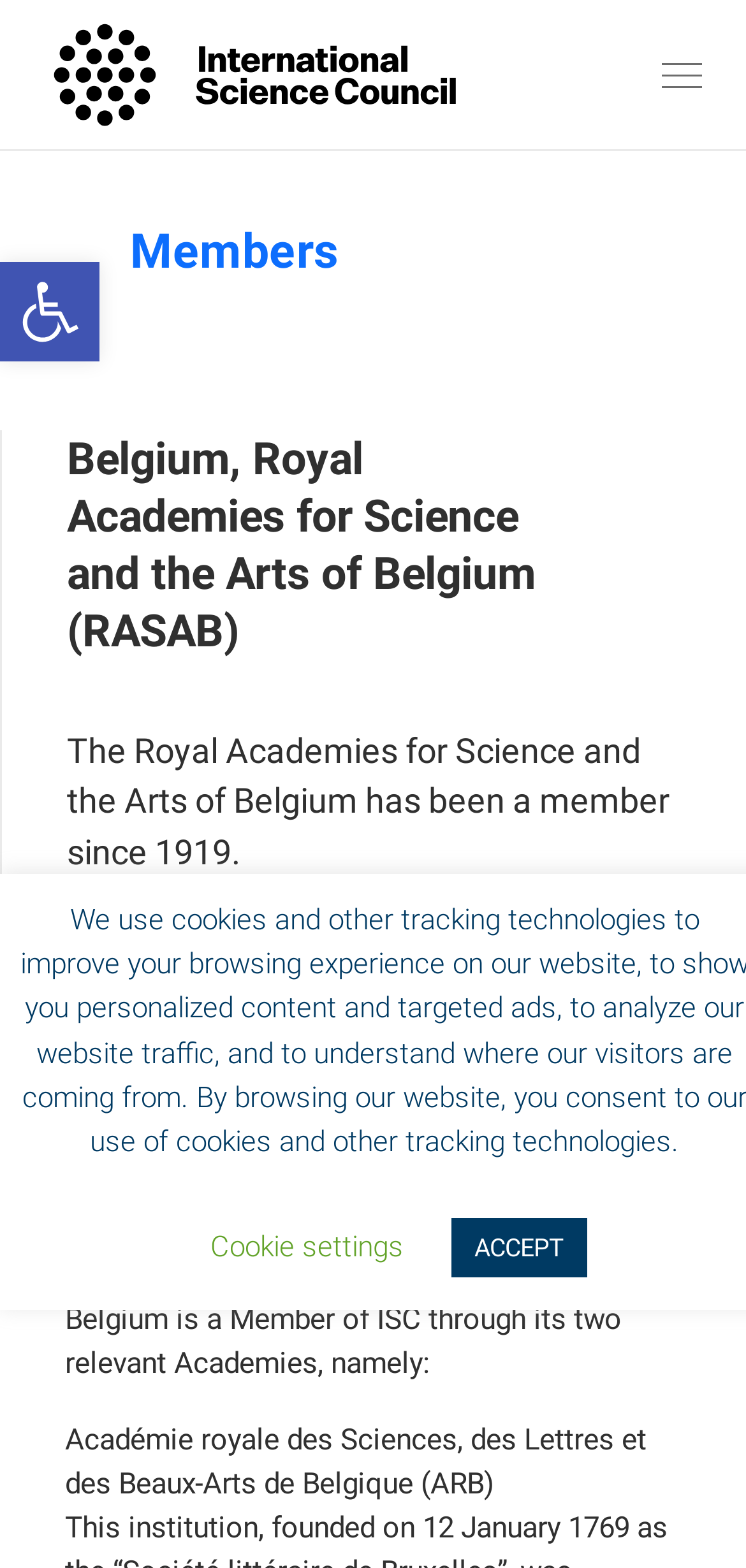Determine the bounding box coordinates for the UI element described. Format the coordinates as (top-left x, top-left y, bottom-right x, bottom-right y) and ensure all values are between 0 and 1. Element description: parent_node: Skip to content

[0.031, 0.791, 0.092, 0.821]